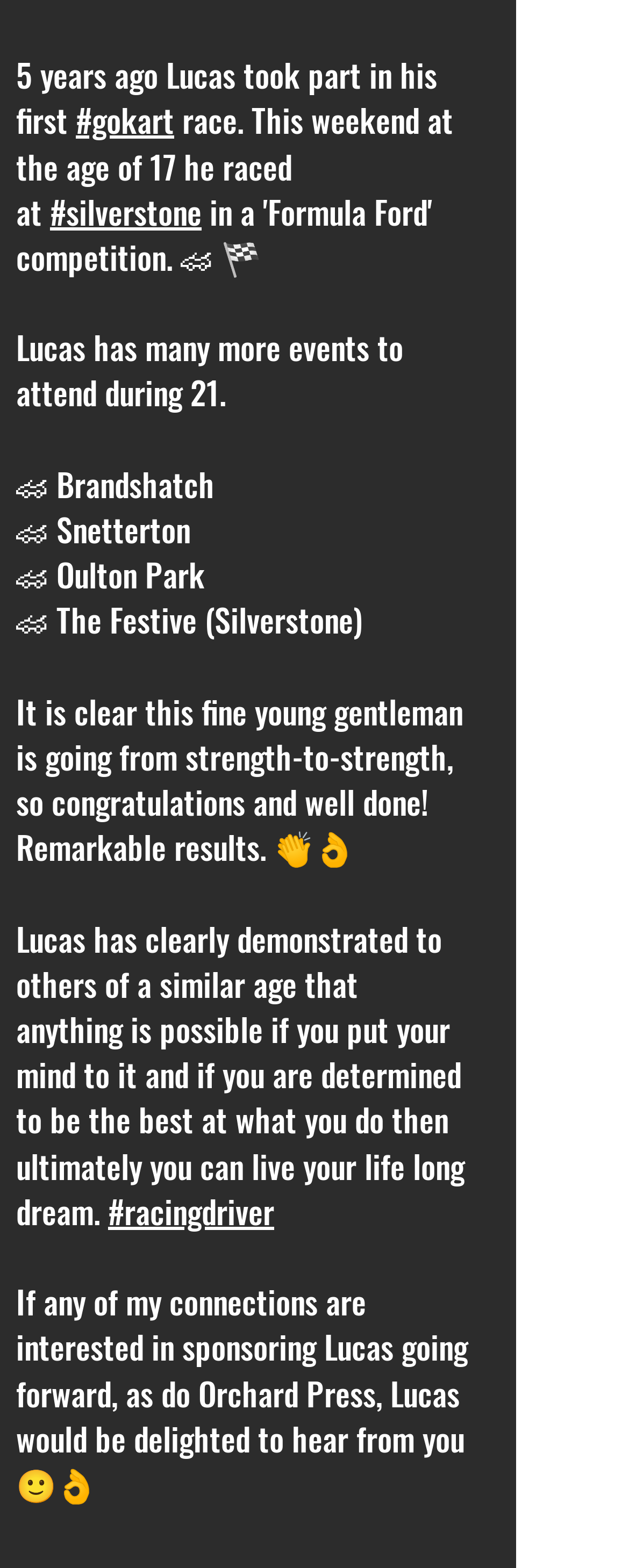Based on the description "#racingdriver", find the bounding box of the specified UI element.

[0.172, 0.756, 0.436, 0.787]